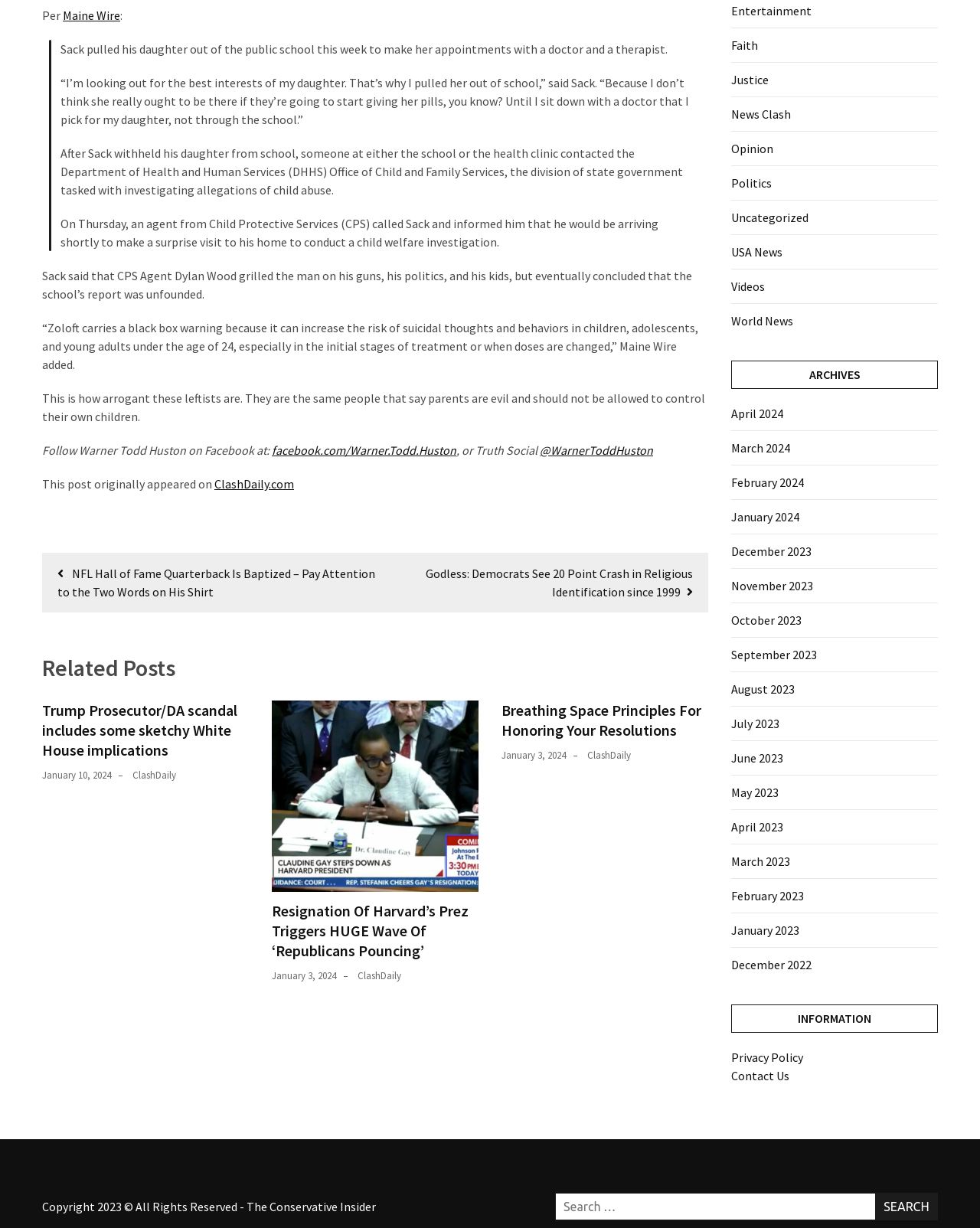What is the category of the post 'Breathing Space Principles For Honoring Your Resolutions'?
Please answer the question as detailed as possible.

The category of the post 'Breathing Space Principles For Honoring Your Resolutions' is likely 'Faith' because it is listed under the 'Faith' category in the navigation menu.